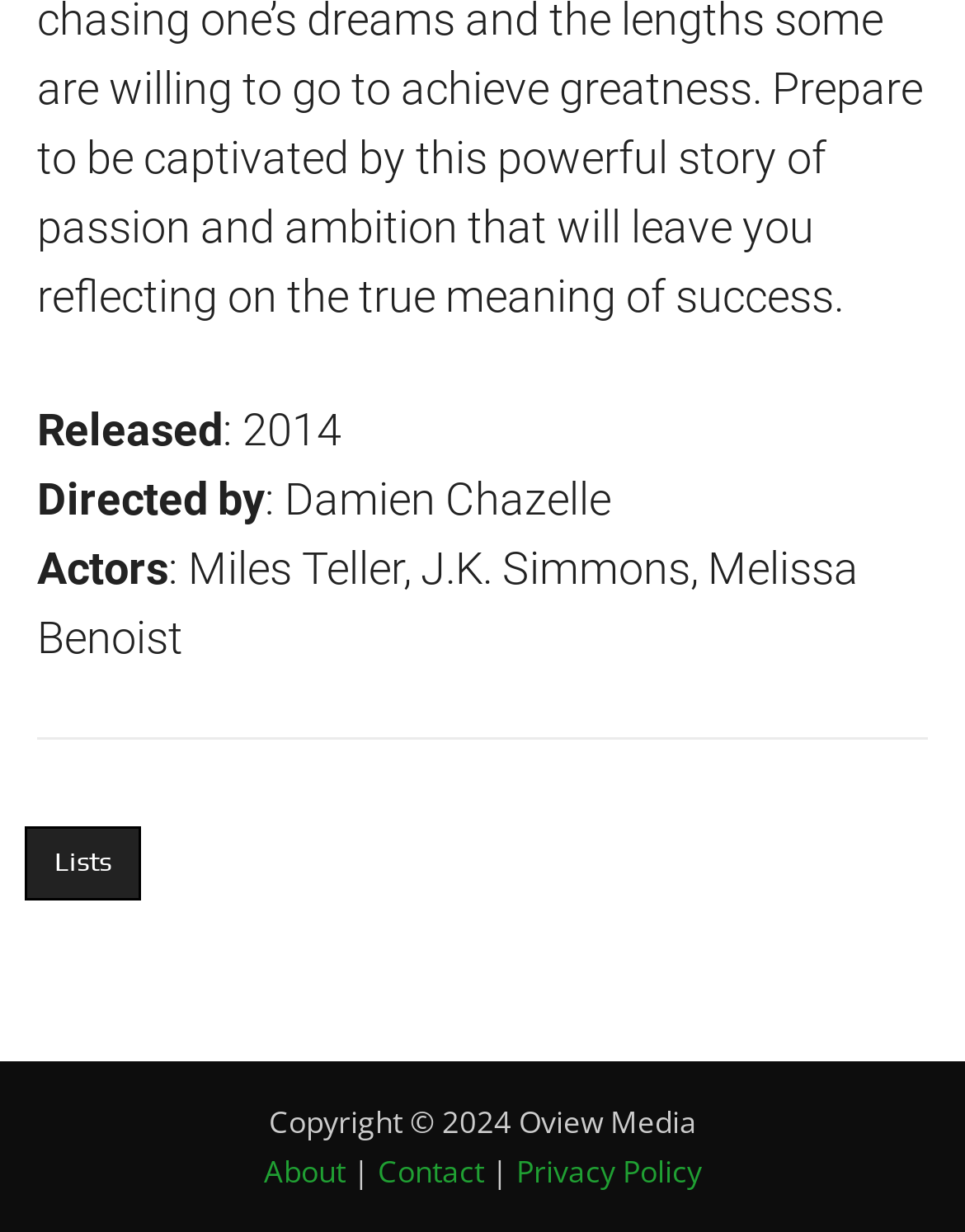What are the names of the actors in the movie?
Refer to the image and answer the question using a single word or phrase.

Miles Teller, J.K. Simmons, Melissa Benoist